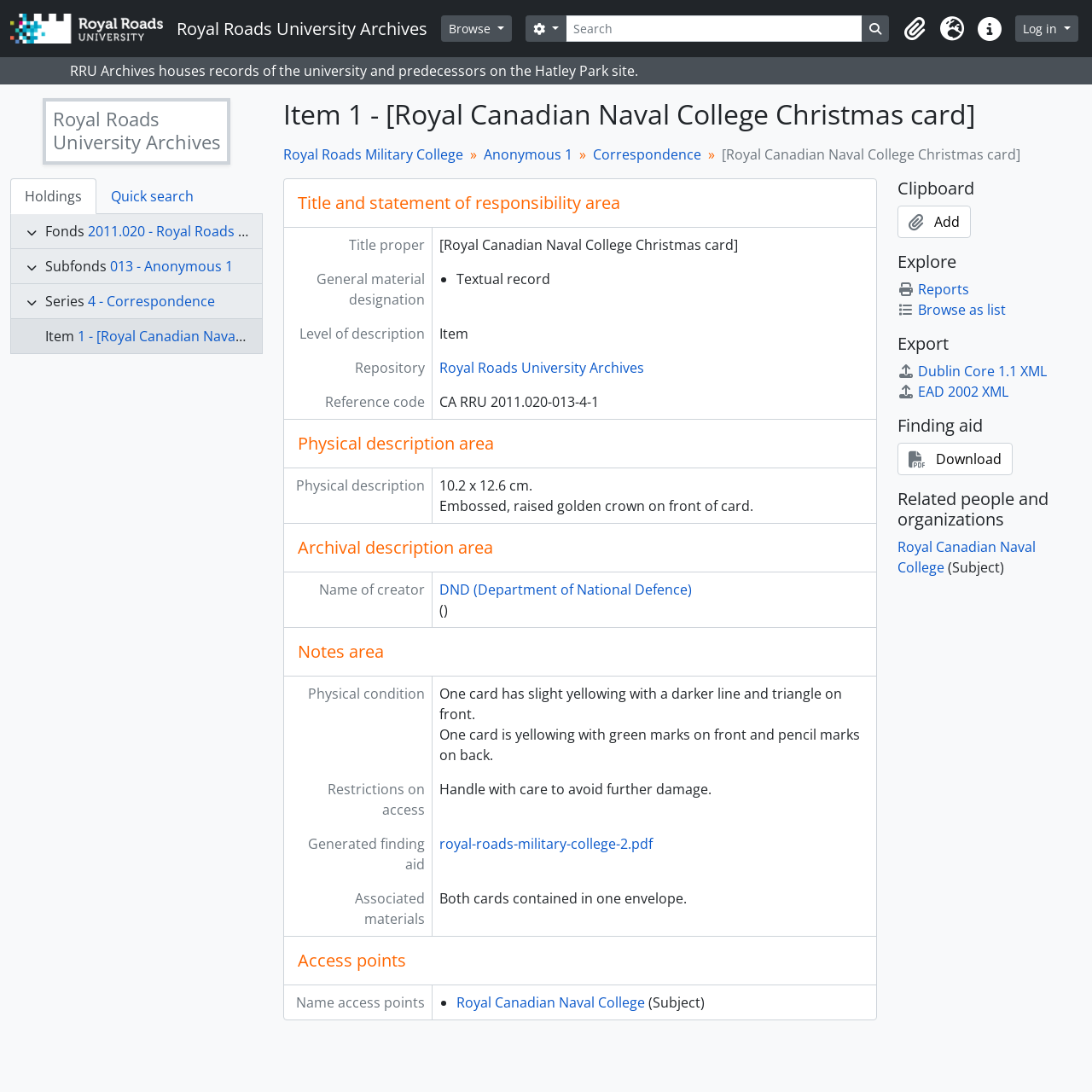Identify and provide the bounding box coordinates of the UI element described: "Anonymous 1". The coordinates should be formatted as [left, top, right, bottom], with each number being a float between 0 and 1.

[0.443, 0.133, 0.524, 0.15]